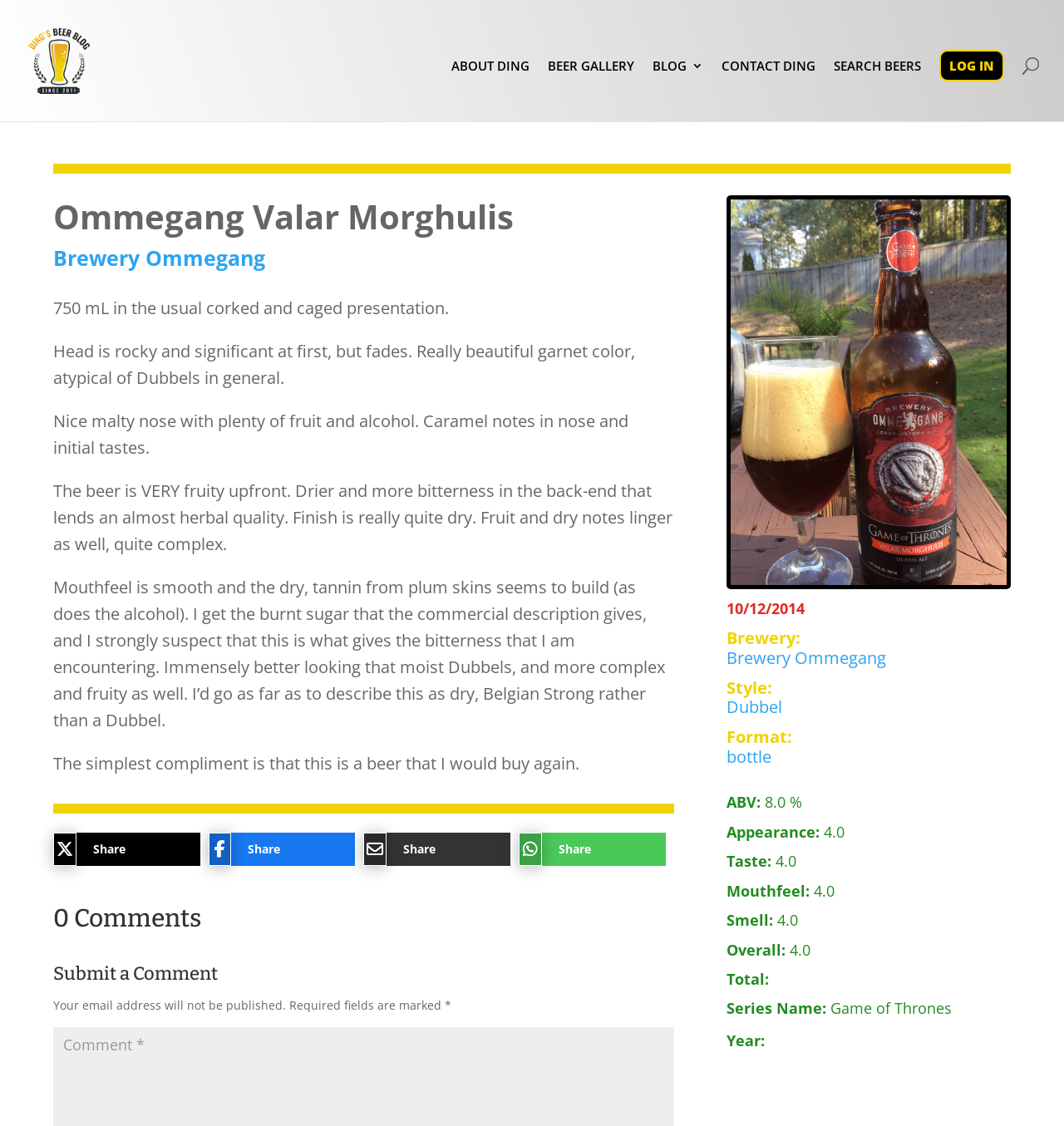What is the style of the beer?
Refer to the screenshot and respond with a concise word or phrase.

Dubbel